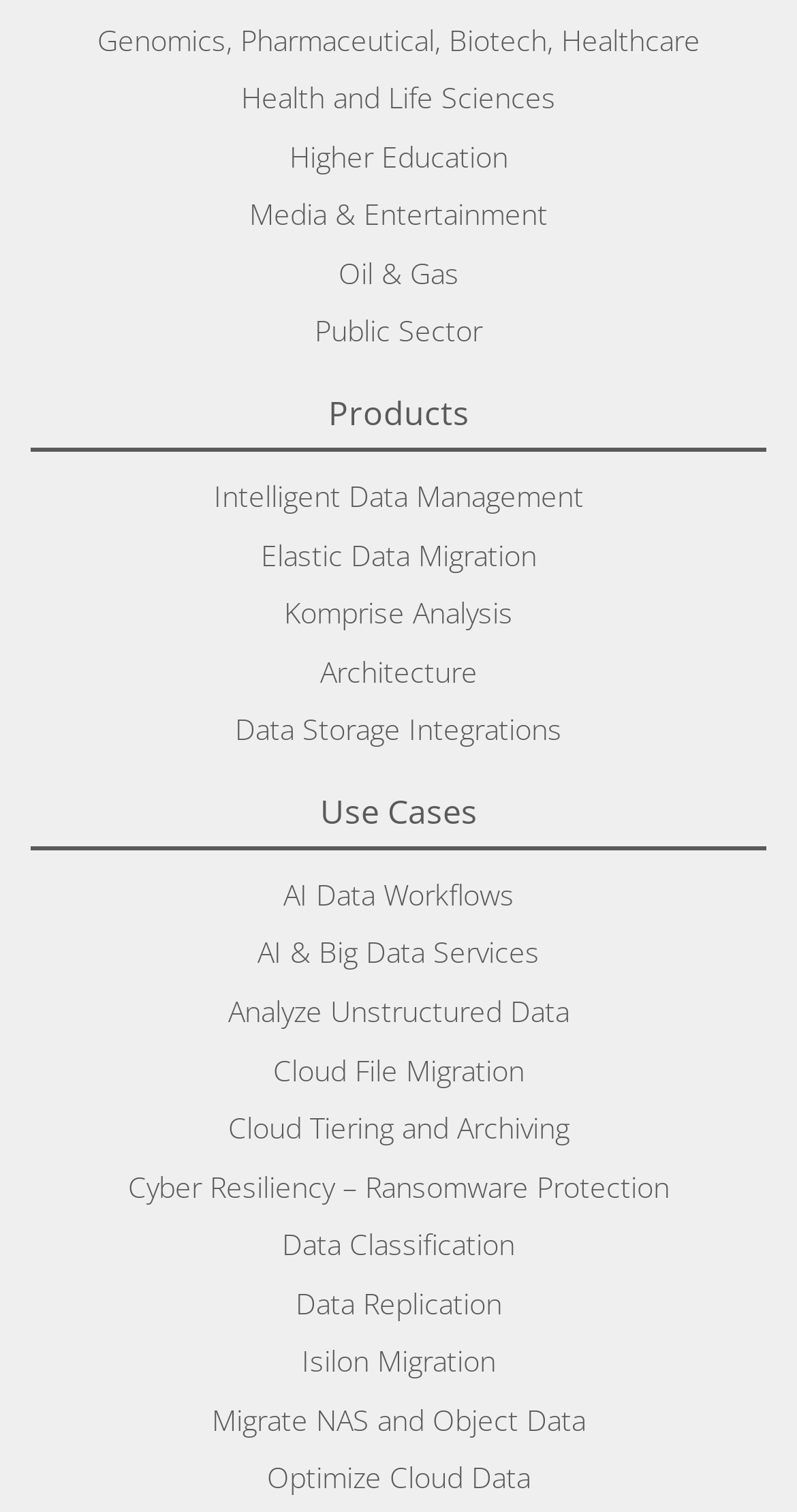Predict the bounding box coordinates of the area that should be clicked to accomplish the following instruction: "Learn about Intelligent Data Management". The bounding box coordinates should consist of four float numbers between 0 and 1, i.e., [left, top, right, bottom].

[0.268, 0.309, 0.732, 0.348]